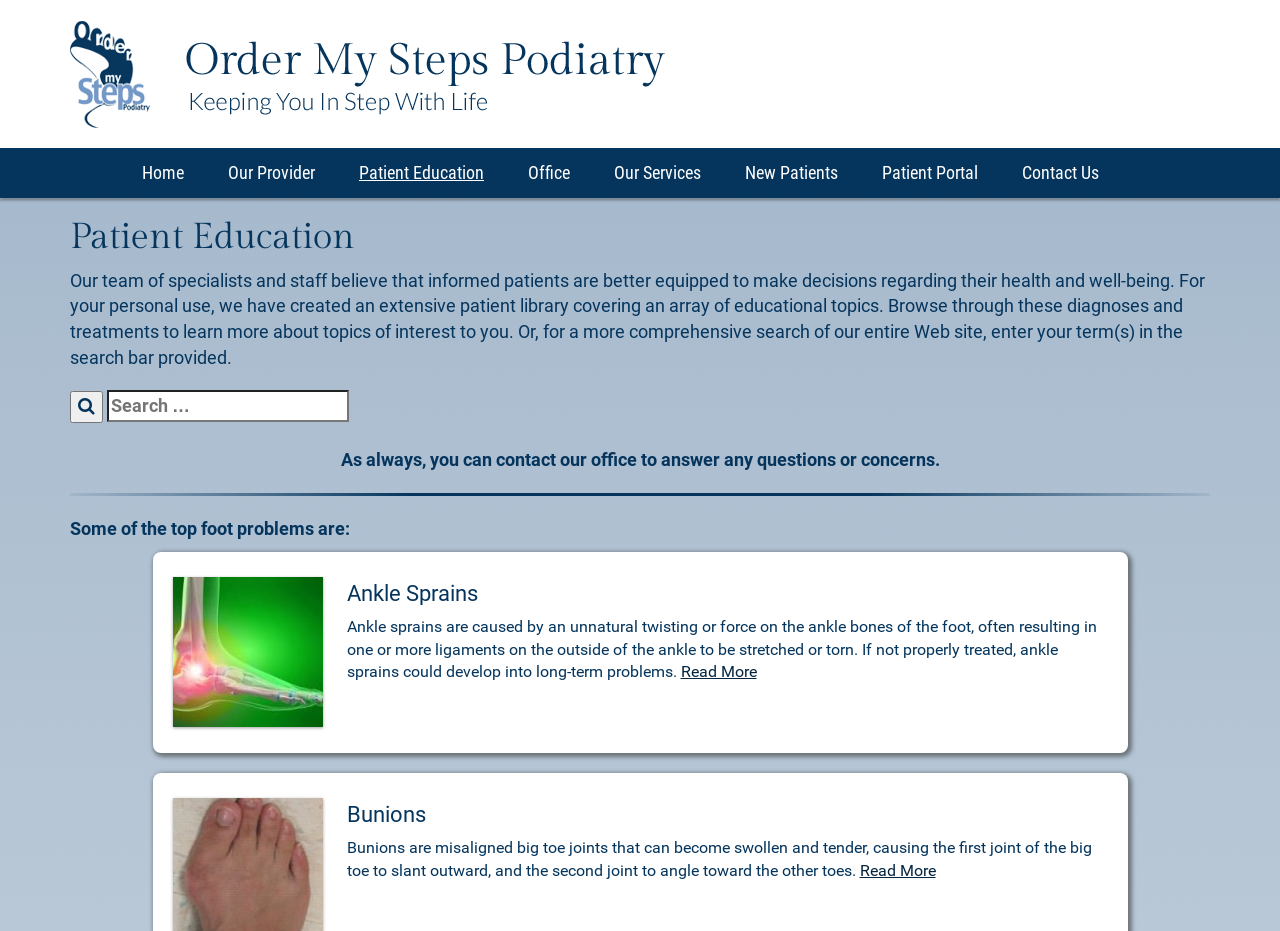Using the information in the image, give a detailed answer to the following question: How many foot problems are listed on the webpage?

The webpage lists two foot problems, namely 'Ankle Sprains' and 'Bunions', which are accompanied by brief descriptions and 'Read More' links.